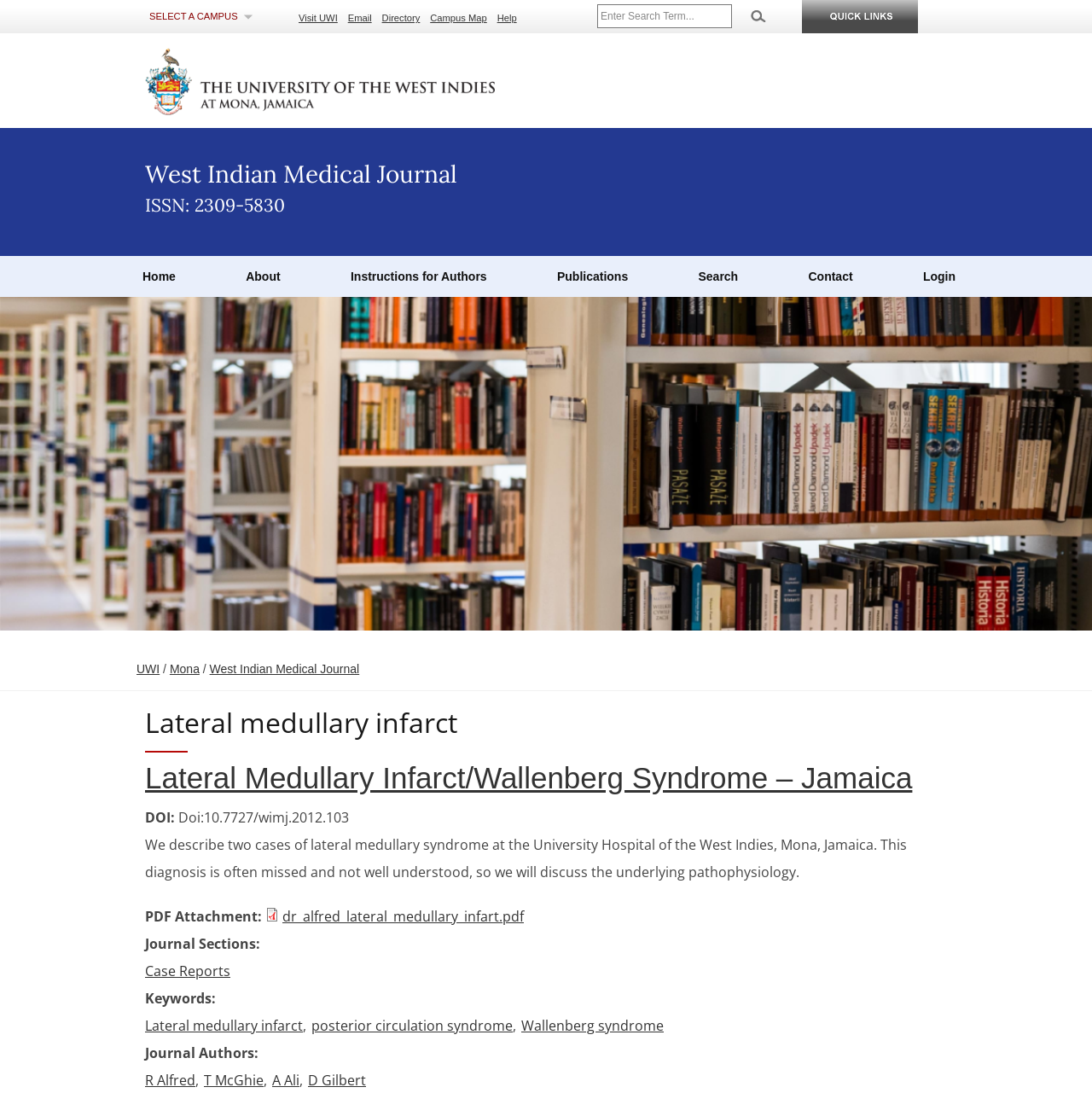Detail the various sections and features of the webpage.

The webpage is about a medical journal article titled "Lateral medullary infarct" from the West Indian Medical Journal. At the top, there is a banner with links to various university campuses and a search bar. Below the banner, there is a heading that displays the journal's title and ISSN number.

The main content of the page is divided into two sections. On the left, there is a navigation menu with links to different sections of the journal, including Home, About, Instructions for Authors, Publications, Search, Contact, and Login. On the right, there is an image of books in a library that spans the entire height of the page.

The main article content starts with a heading that displays the title "Lateral medullary infarct" and a subheading that provides more information about the topic. The article text describes two cases of lateral medullary syndrome at the University Hospital of the West Indies, Mona, Jamaica, and discusses the underlying pathophysiology.

Below the article text, there are links to download the article in PDF format, as well as links to related journal sections, keywords, and authors. The keywords include "Lateral medullary infarct", "posterior circulation syndrome", and "Wallenberg syndrome". The authors listed are R Alfred, T McGhie, A Ali, and D Gilbert.

Throughout the page, there are various links and buttons that allow users to navigate to different parts of the journal or access additional resources.